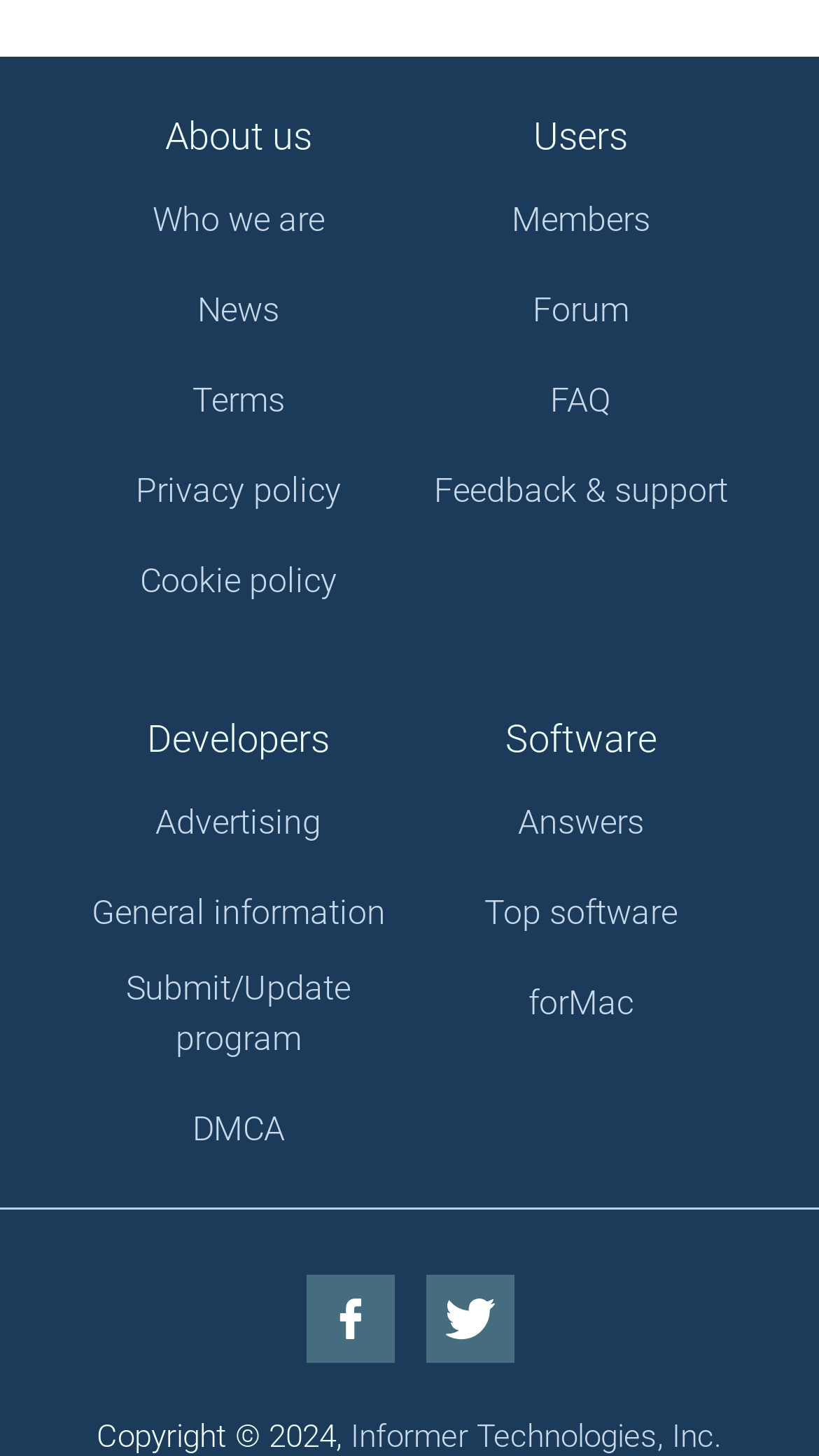Give a one-word or short phrase answer to the question: 
What is the first link under 'About us'?

Who we are